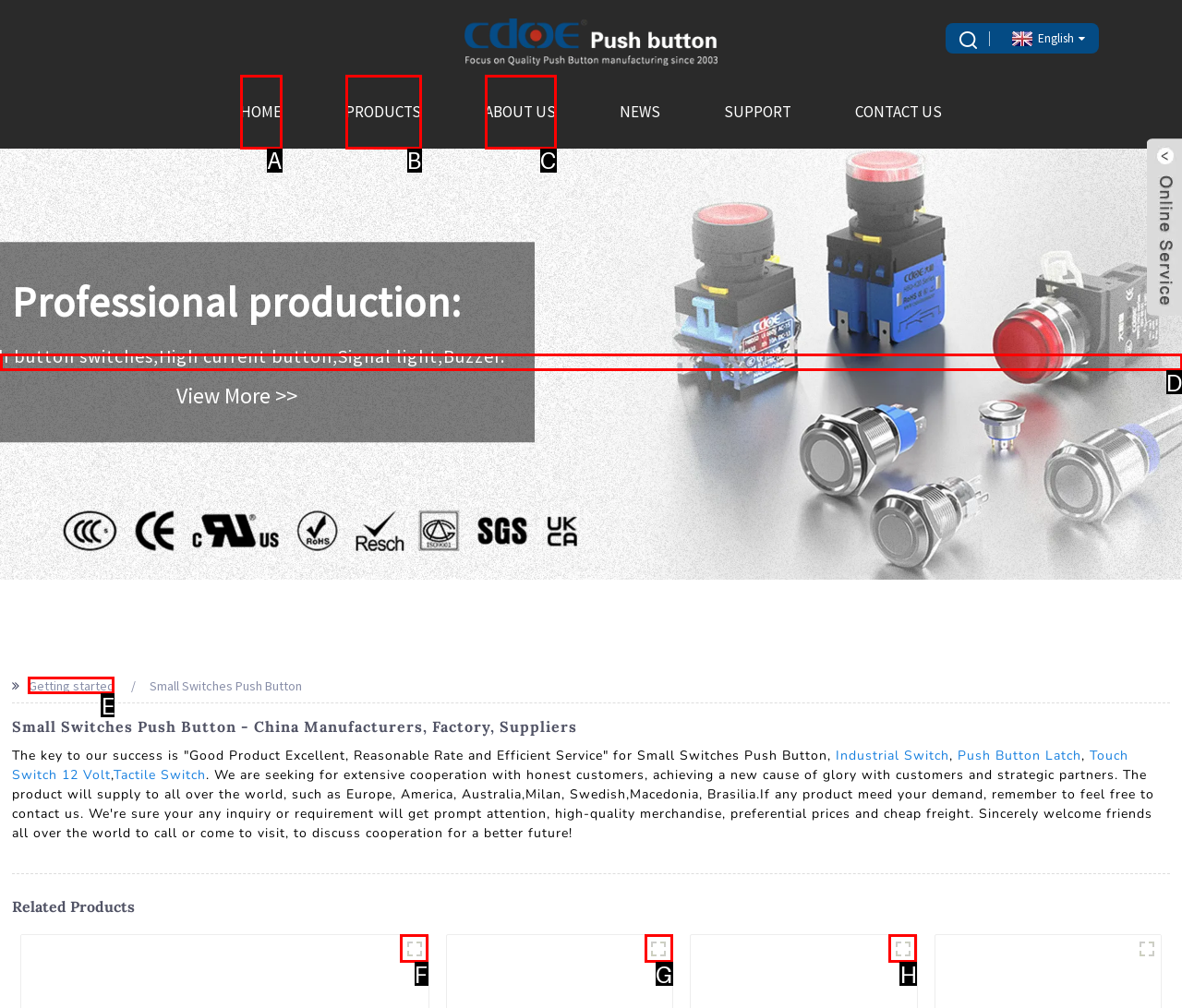Which HTML element should be clicked to fulfill the following task: Explore anti vandal pushbutton products?
Reply with the letter of the appropriate option from the choices given.

F